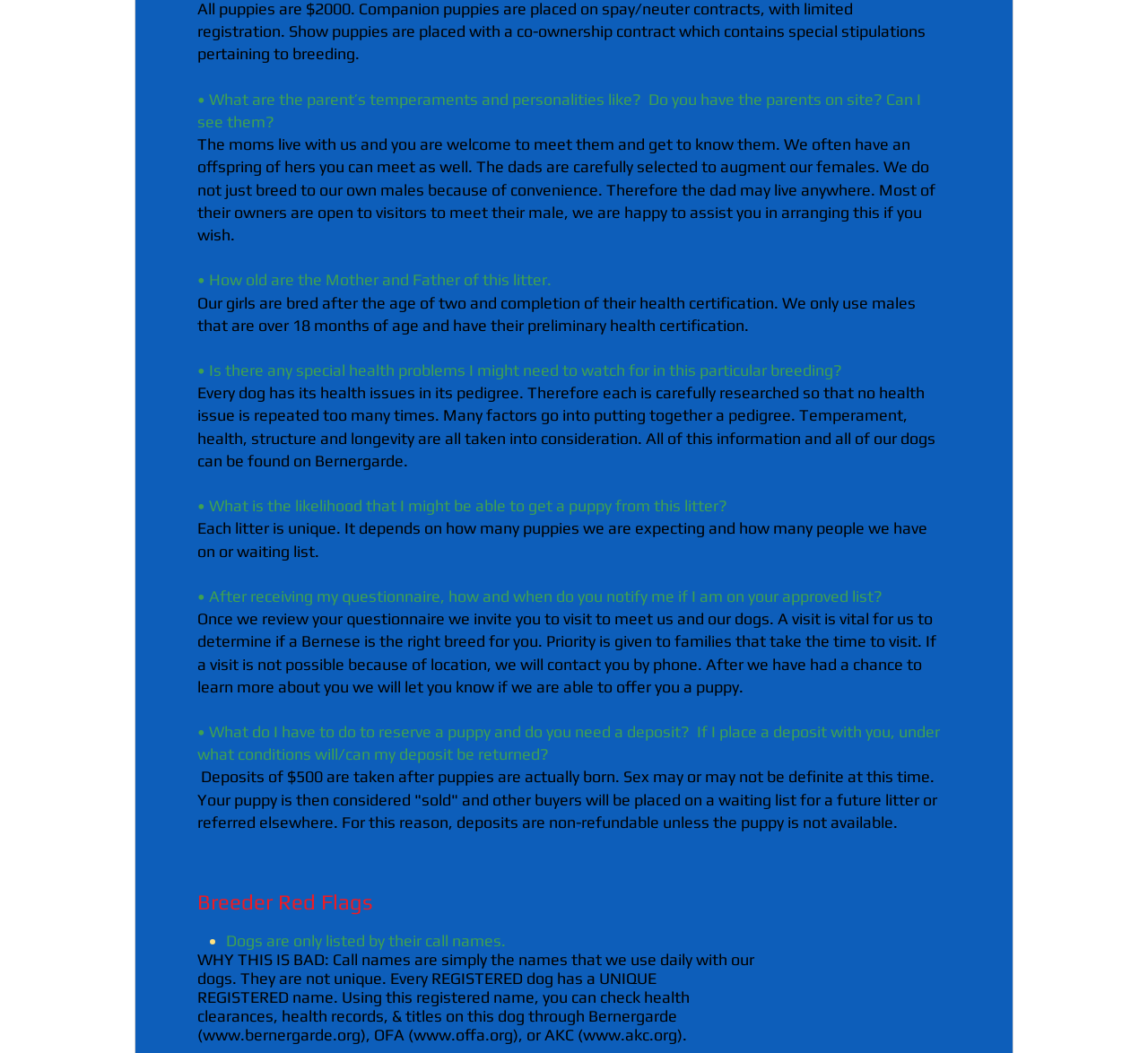Provide a brief response to the question below using one word or phrase:
What is the purpose of a visit to meet the breeder?

To determine if a Bernese is right for you